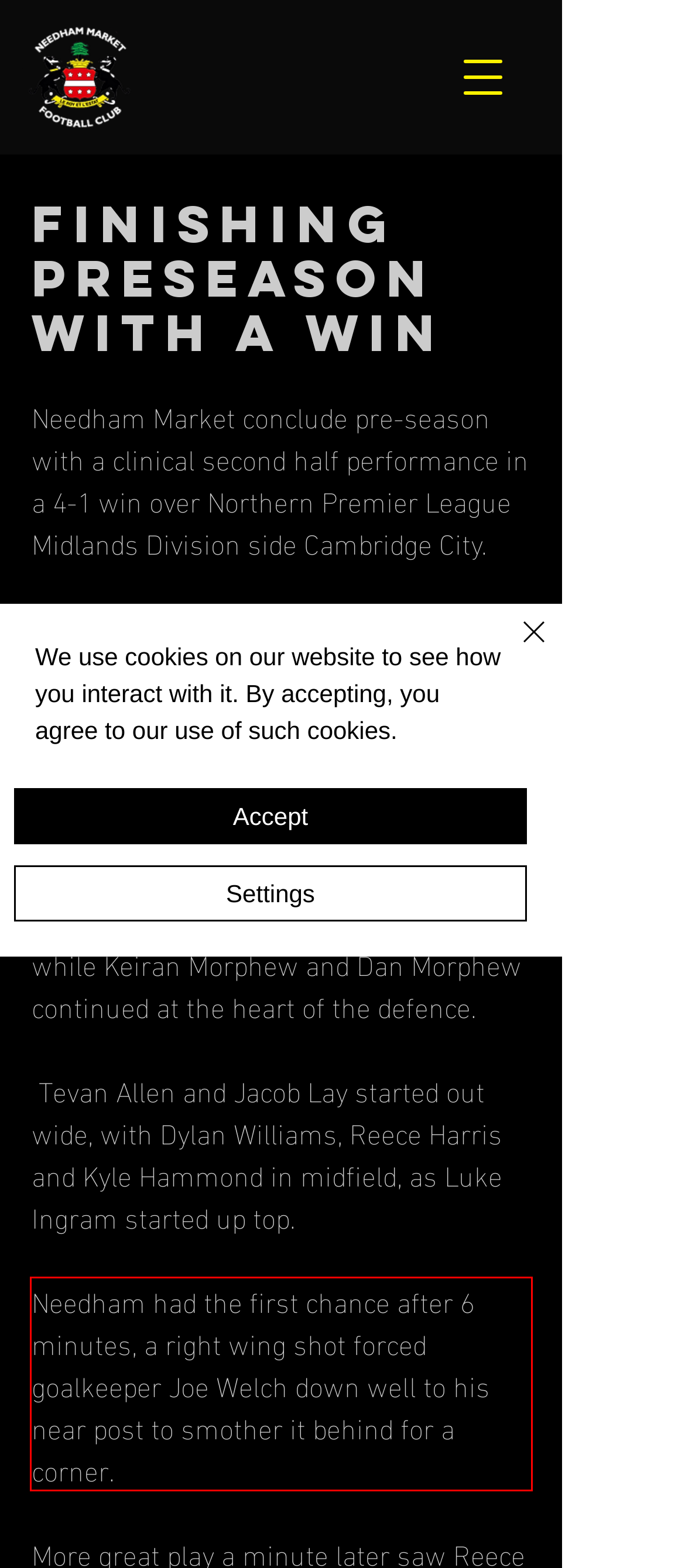You have a screenshot of a webpage, and there is a red bounding box around a UI element. Utilize OCR to extract the text within this red bounding box.

Needham had the first chance after 6 minutes, a right wing shot forced goalkeeper Joe Welch down well to his near post to smother it behind for a corner.